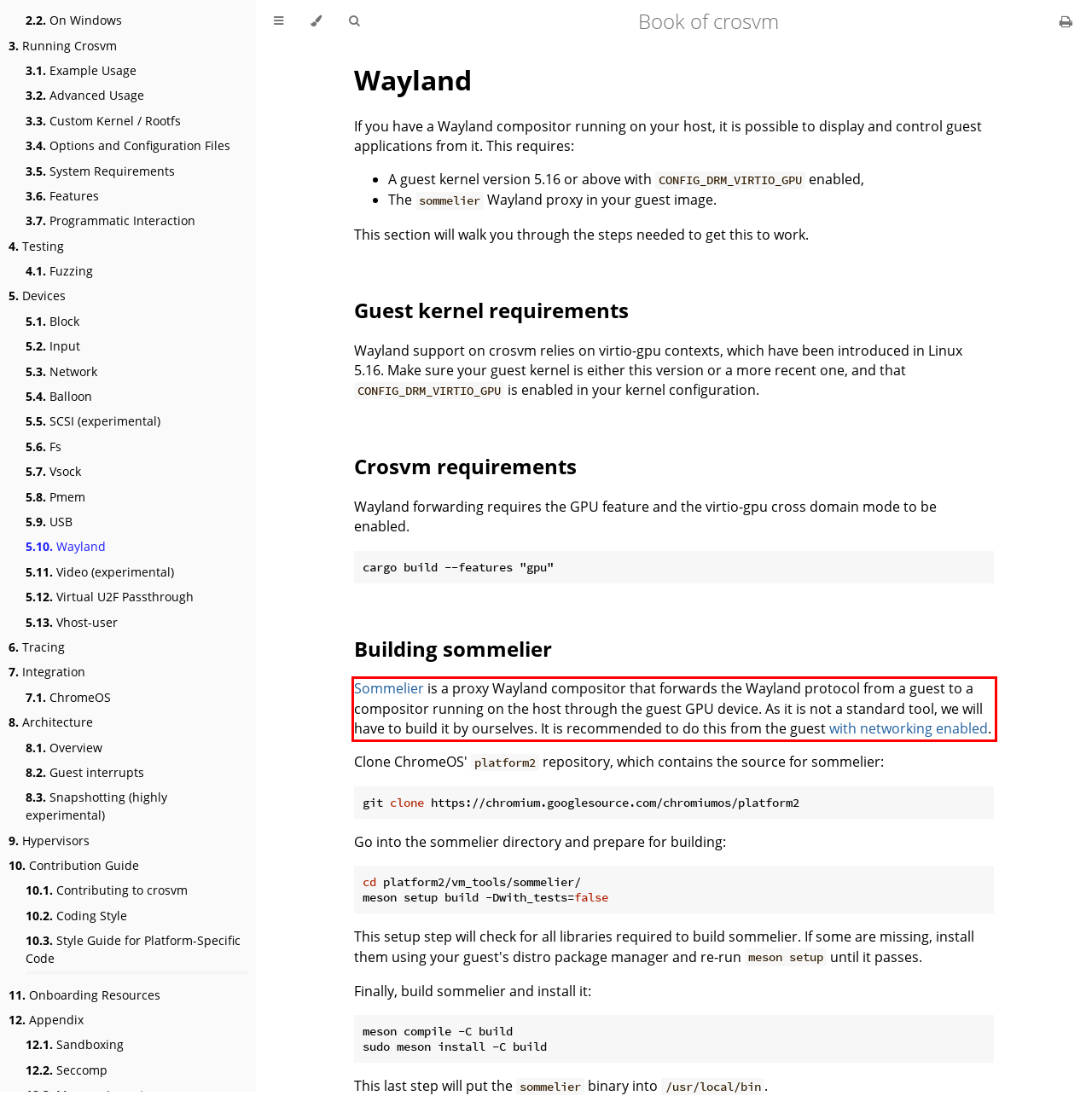Extract and provide the text found inside the red rectangle in the screenshot of the webpage.

Sommelier is a proxy Wayland compositor that forwards the Wayland protocol from a guest to a compositor running on the host through the guest GPU device. As it is not a standard tool, we will have to build it by ourselves. It is recommended to do this from the guest with networking enabled.